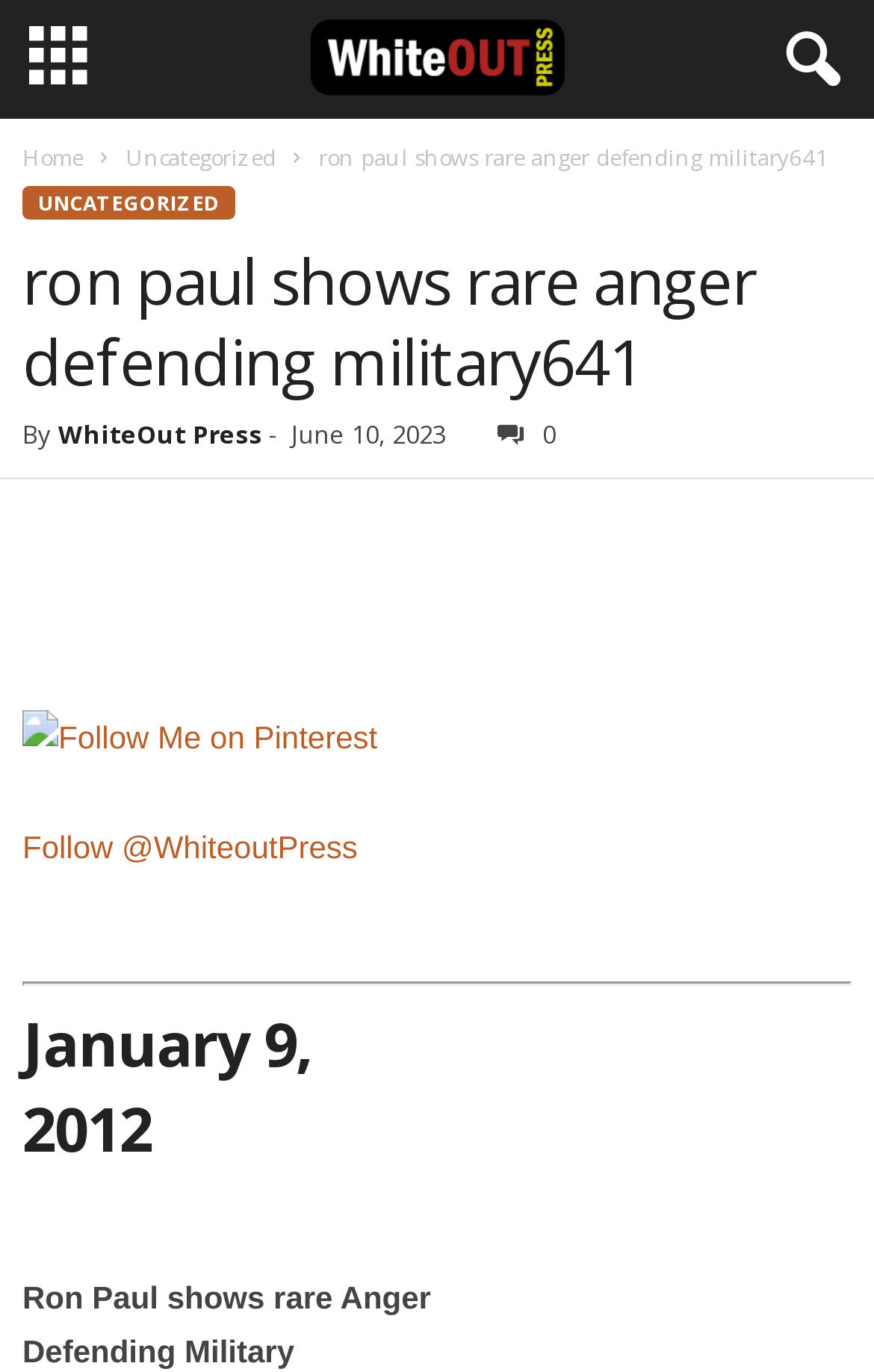Provide a thorough description of this webpage.

The webpage appears to be an article page from WhiteOut Press, with a focus on a specific news article. At the top left, there is a small image of the Whiteout Press logo, accompanied by links to the "Home" and "Uncategorized" sections. To the right of the logo, the title of the article "ron paul shows rare anger defending military641" is prominently displayed.

Below the title, there is a header section that contains the article's title again, followed by the author "By WhiteOut Press" and the publication date "June 10, 2023". There is also a social media link to Pinterest and a "Follow @WhiteoutPress" link.

The main content of the article starts below the header section, with a heading "January 9, 2012" followed by a brief summary or introduction to the article "Ron Paul shows rare Anger Defending Military". The article's text continues below this introduction.

On the top right, there is a small image with a link to "Follow Me on Pinterest". There is also a horizontal separator line that divides the top section from the main content. Overall, the webpage has a simple and clean layout, with a focus on presenting the article's content.